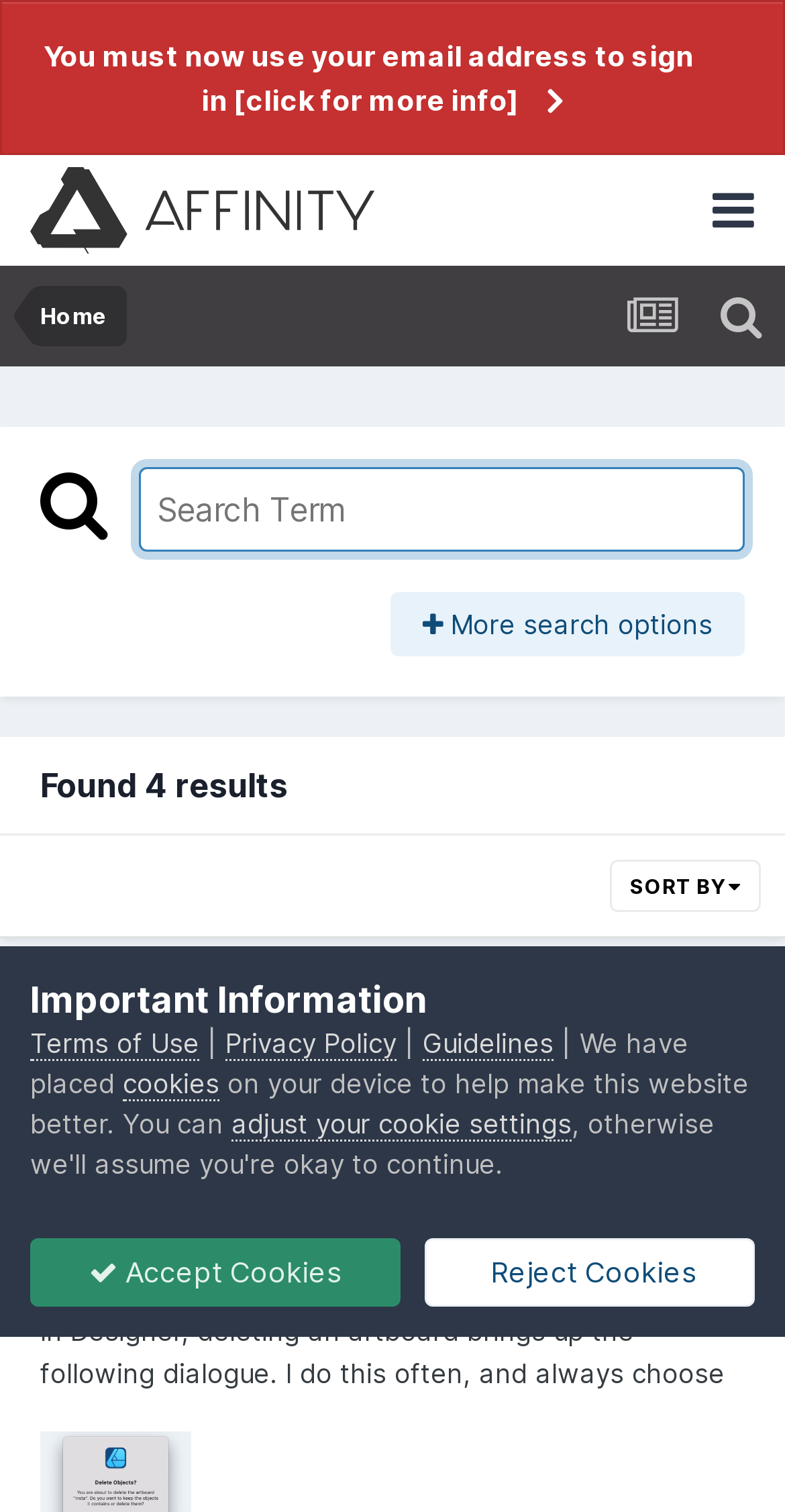Please find the bounding box coordinates of the element that needs to be clicked to perform the following instruction: "Go to the home page". The bounding box coordinates should be four float numbers between 0 and 1, represented as [left, top, right, bottom].

[0.051, 0.189, 0.136, 0.229]